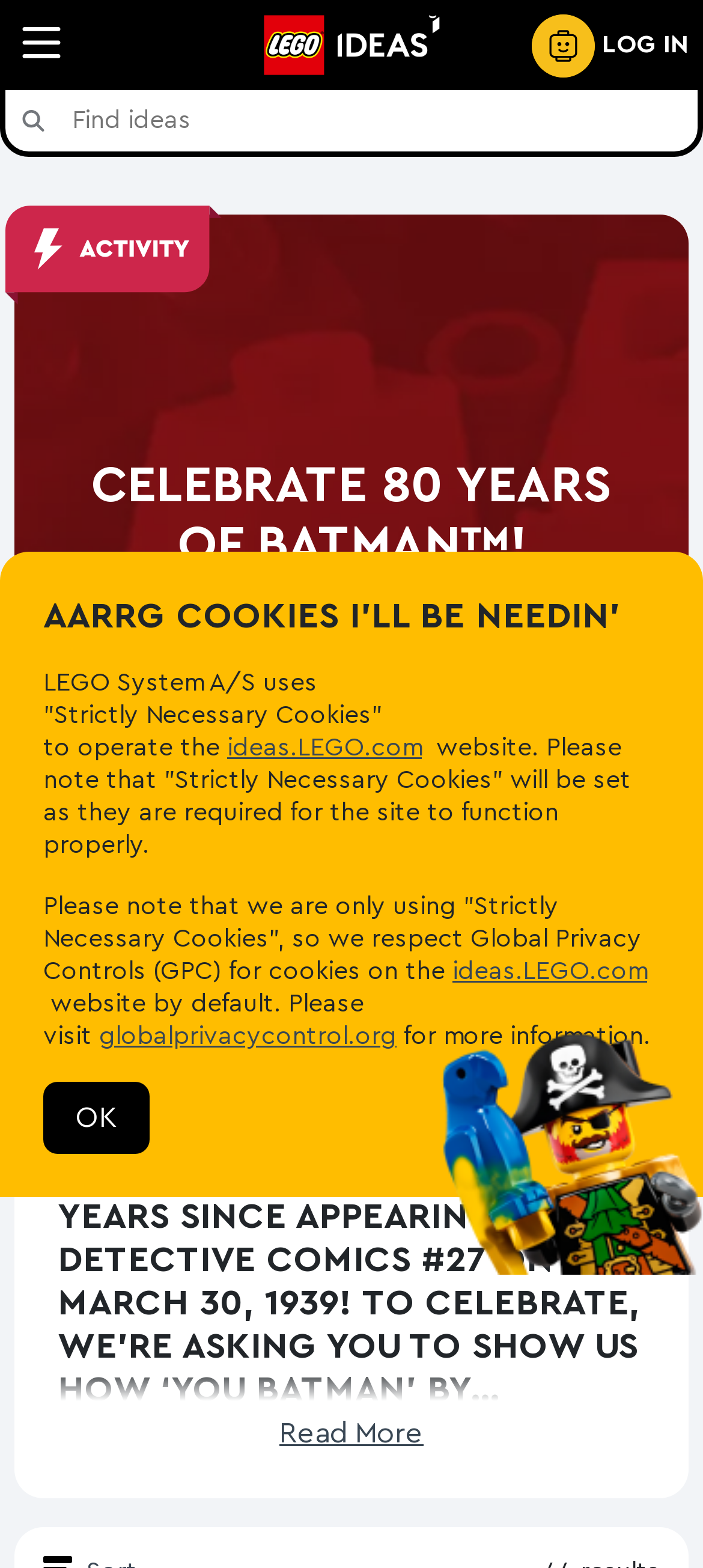Provide the bounding box coordinates in the format (top-left x, top-left y, bottom-right x, bottom-right y). All values are floating point numbers between 0 and 1. Determine the bounding box coordinate of the UI element described as: alt="LEGO IDEAS Logo"

[0.333, 0.018, 0.667, 0.037]